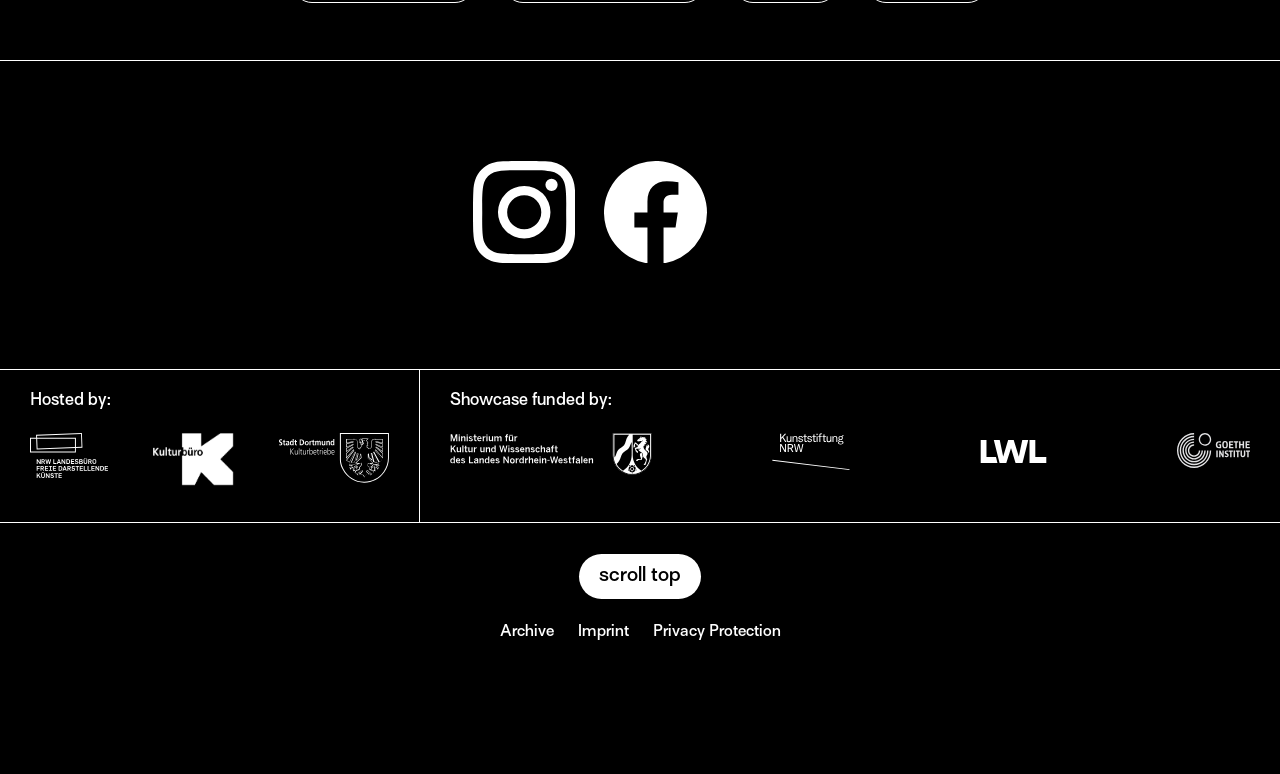Locate the bounding box coordinates of the clickable region necessary to complete the following instruction: "Go to the Imprint page". Provide the coordinates in the format of four float numbers between 0 and 1, i.e., [left, top, right, bottom].

[0.451, 0.808, 0.491, 0.827]